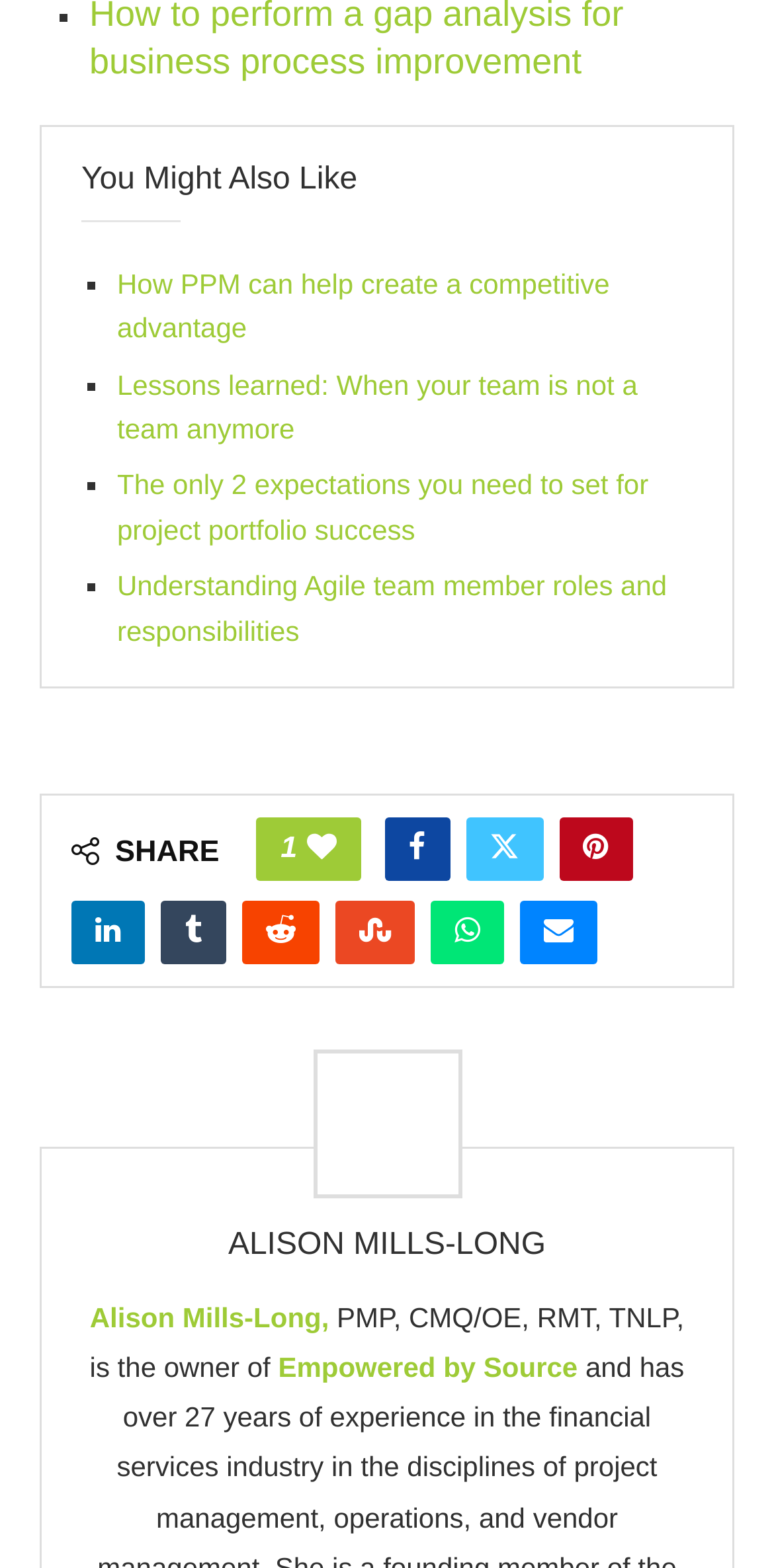Look at the image and answer the question in detail:
What is the title of the section with links?

The section with links has a title 'You Might Also Like' which is a StaticText element with bounding box coordinates [0.105, 0.104, 0.462, 0.125].